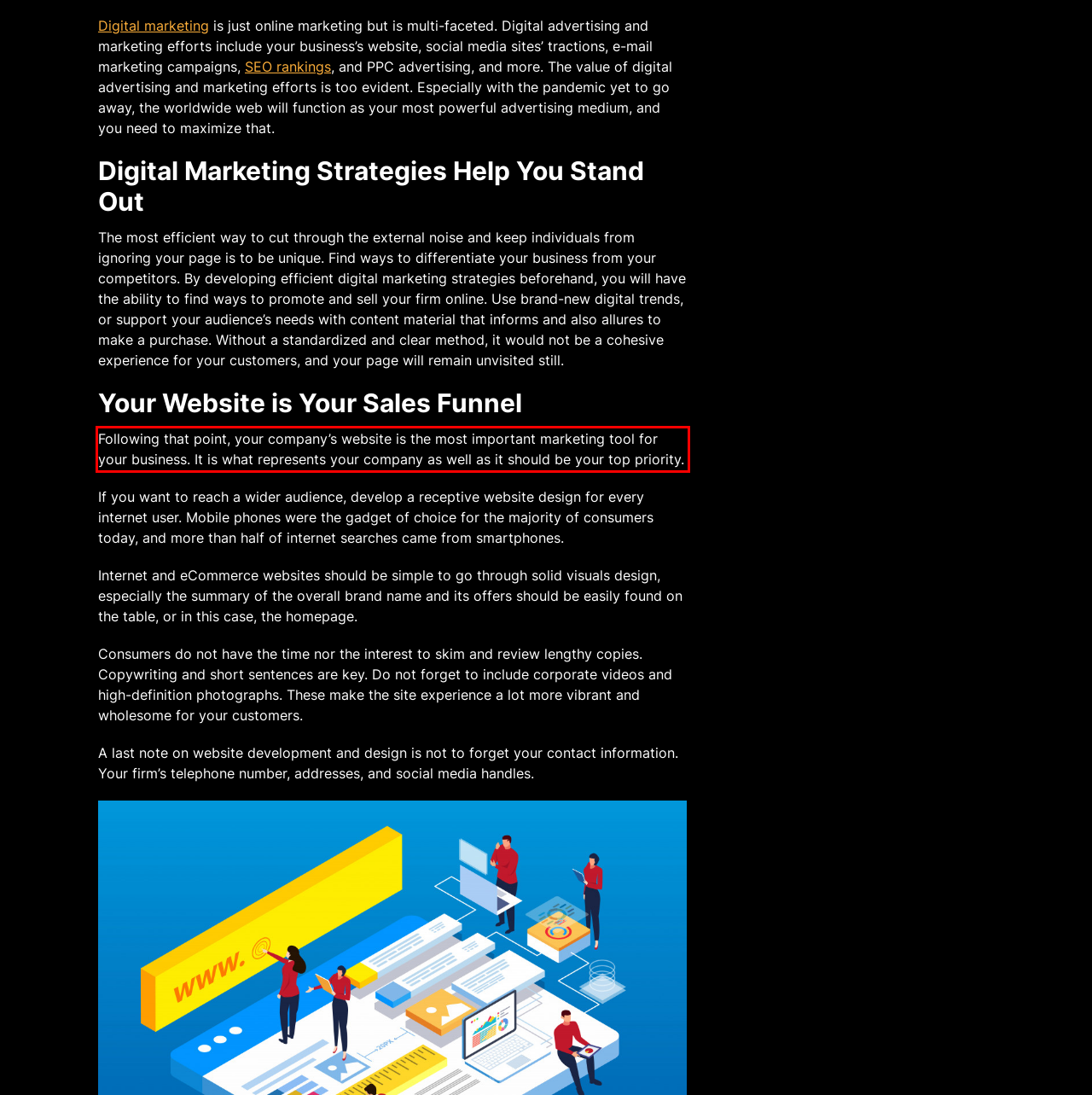Using the webpage screenshot, recognize and capture the text within the red bounding box.

Following that point, your company’s website is the most important marketing tool for your business. It is what represents your company as well as it should be your top priority.